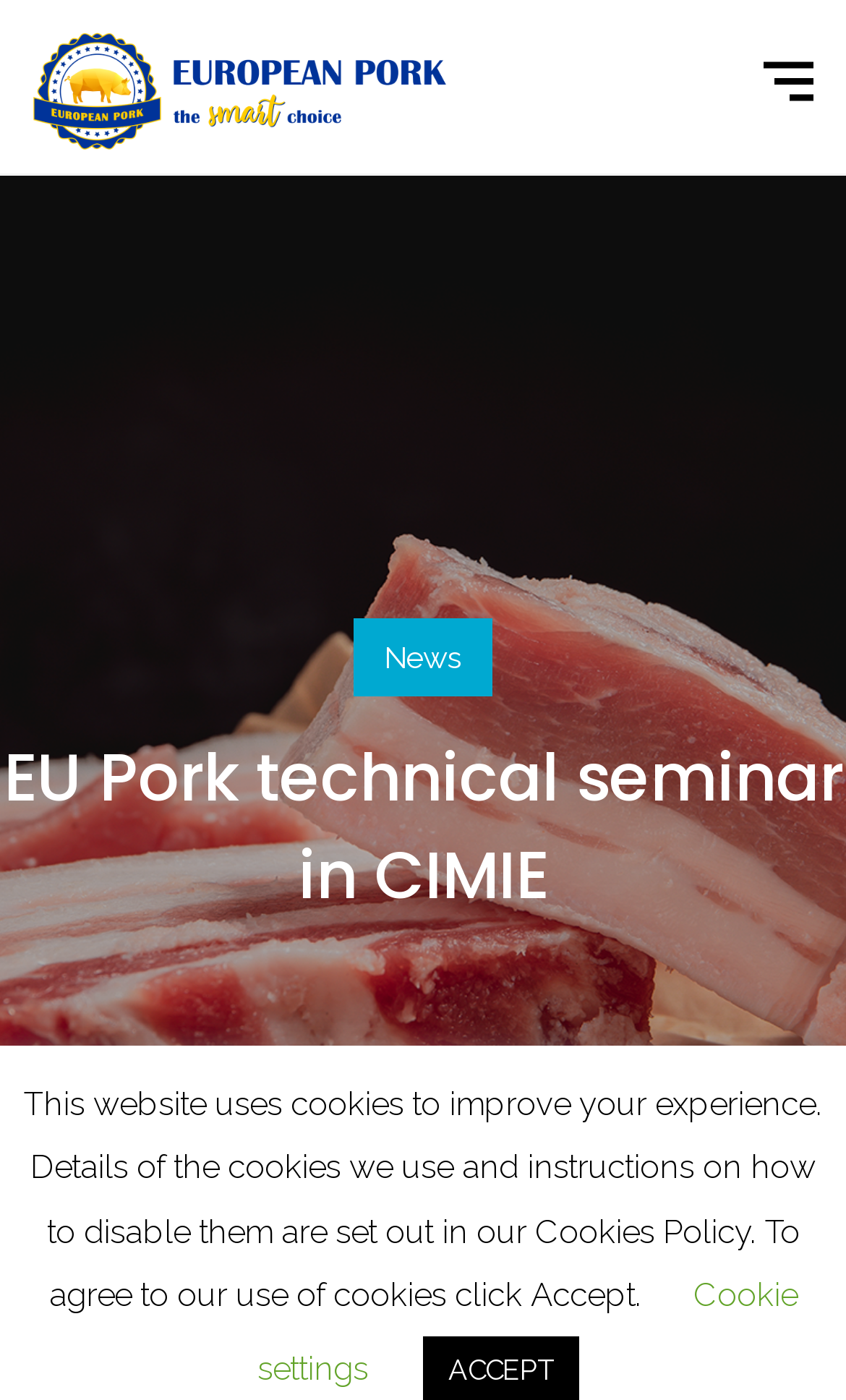Write a detailed summary of the webpage.

The webpage appears to be about the European Pork technical seminar in CIMIE. At the top left corner, there is a link and an image with the text "European Pork | European Pork, the Smart Choice". Below this, there is a layout table that occupies the majority of the page. Within this table, there is a link to "News" located near the top center of the page. 

The main content of the page is headed by a title "EU Pork technical seminar in CIMIE", which is centered near the top of the page. 

At the bottom of the page, there is a notice about the website's use of cookies, which provides information on the cookies used and how to disable them. Next to this notice, there is a "Cookie settings" button.